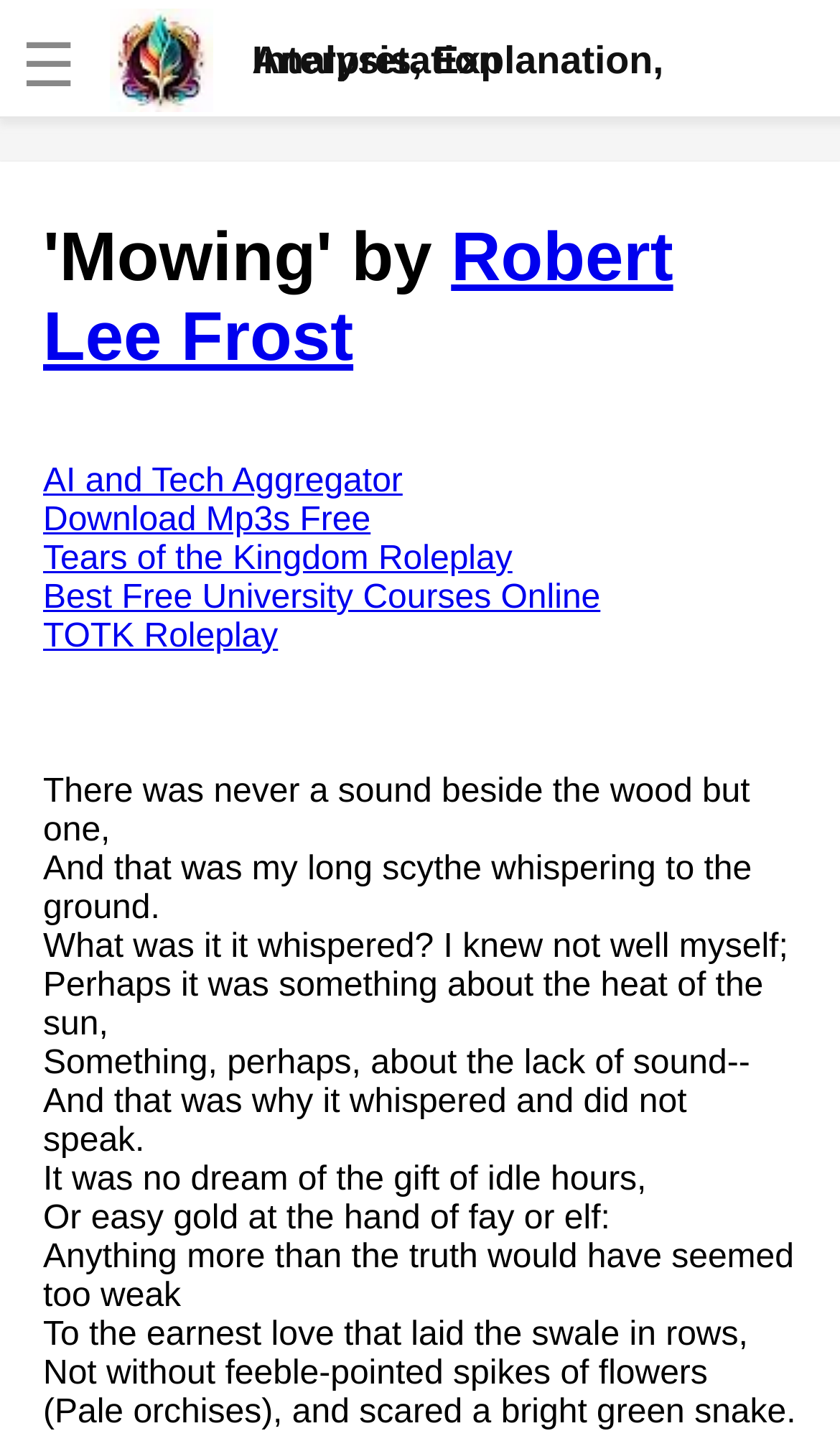Locate the bounding box coordinates of the UI element described by: "Download Mp3s Free". The bounding box coordinates should consist of four float numbers between 0 and 1, i.e., [left, top, right, bottom].

[0.051, 0.349, 0.441, 0.375]